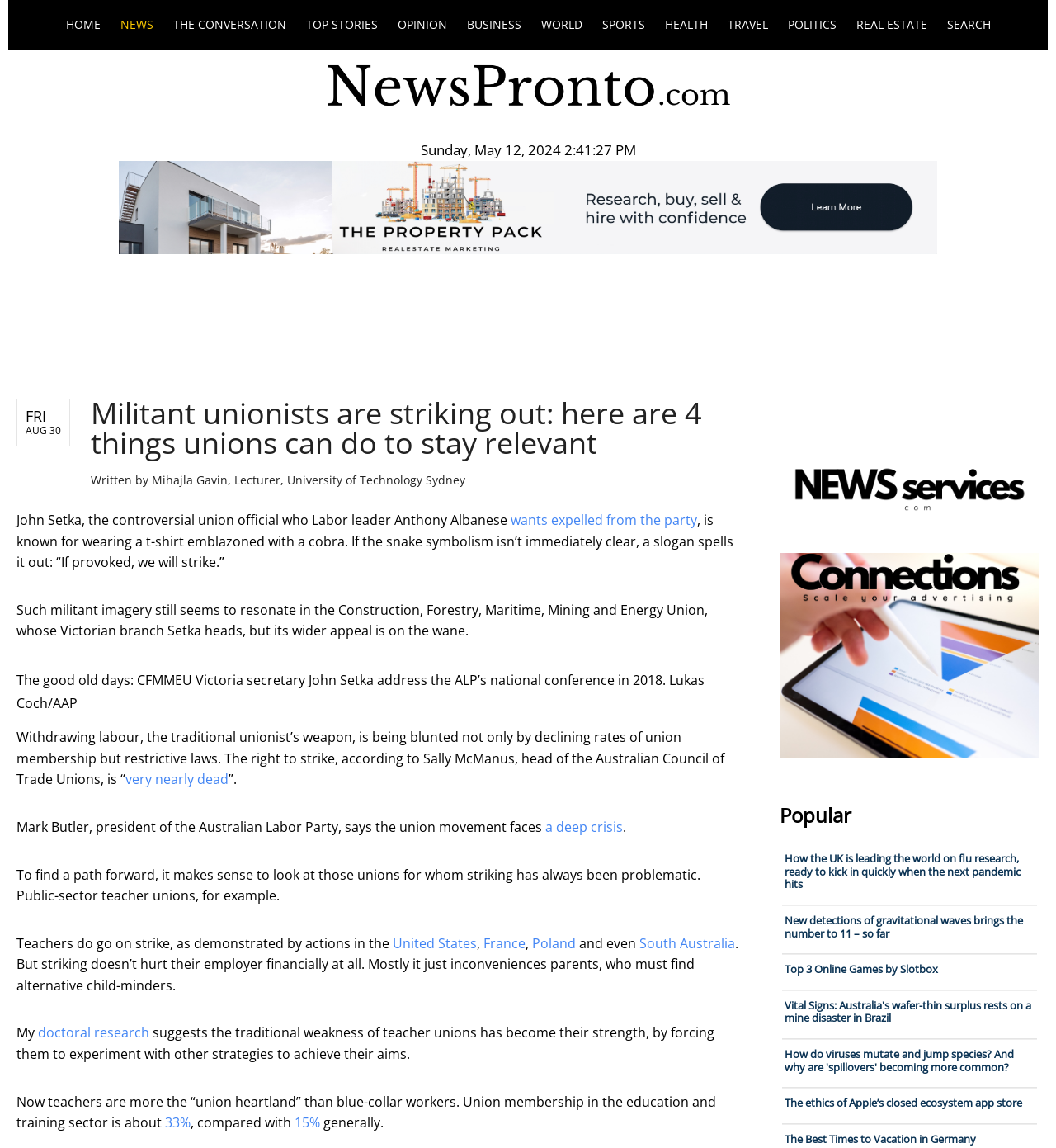Identify the bounding box coordinates for the region to click in order to carry out this instruction: "Click on the 'NEWS' link". Provide the coordinates using four float numbers between 0 and 1, formatted as [left, top, right, bottom].

[0.104, 0.0, 0.154, 0.043]